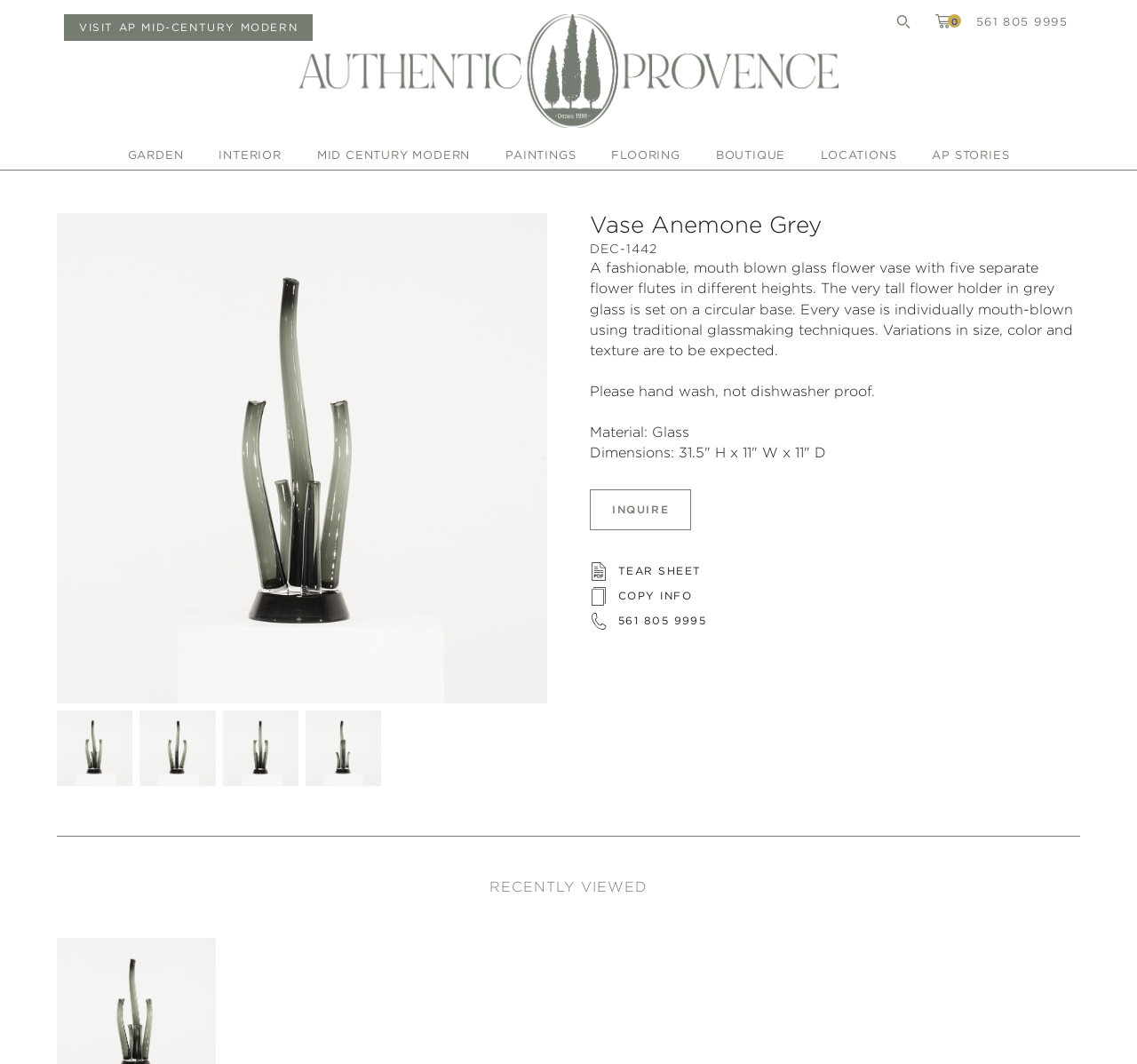From the webpage screenshot, predict the bounding box of the UI element that matches this description: "AP Stories".

[0.82, 0.14, 0.888, 0.151]